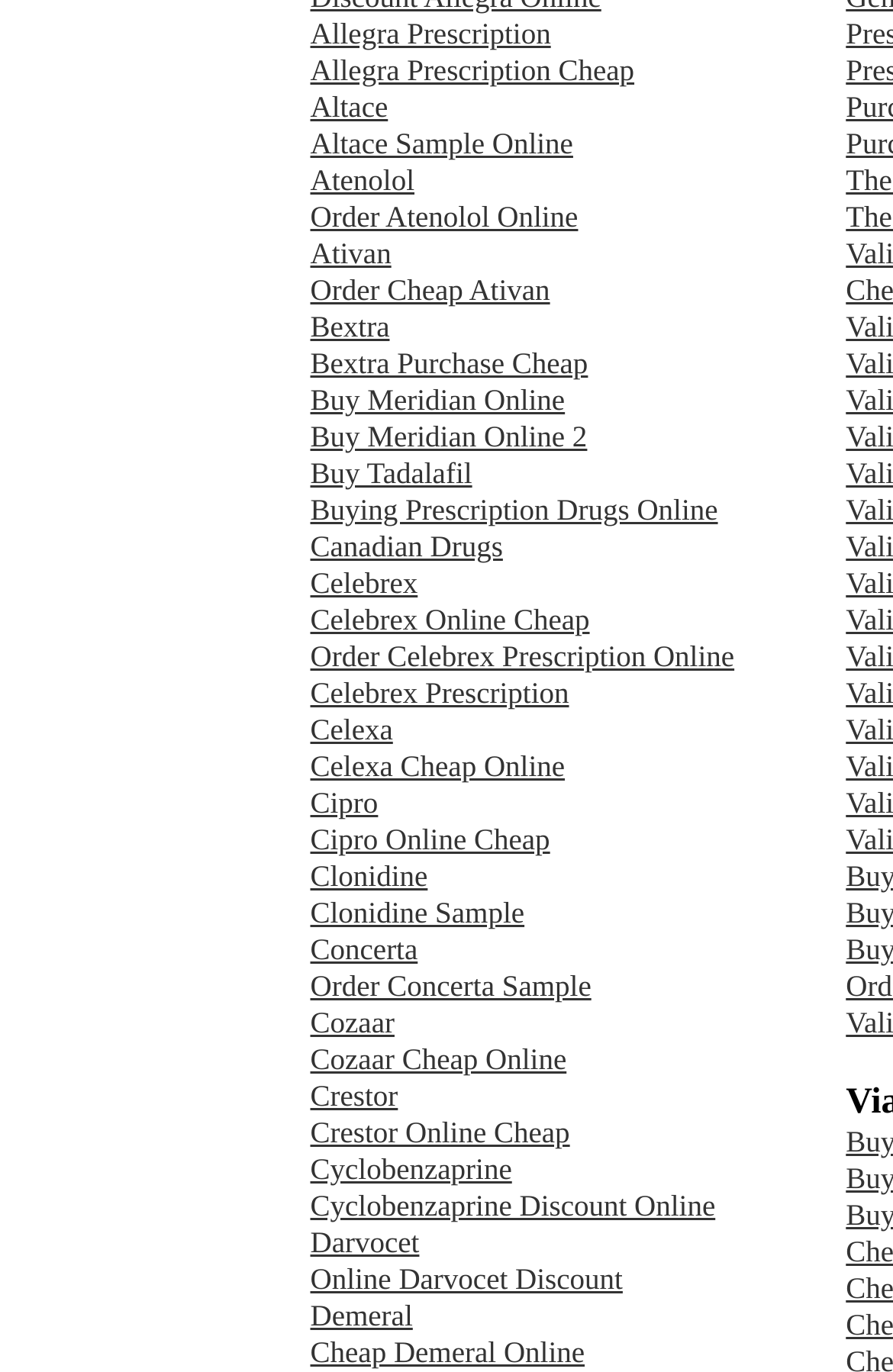Locate the bounding box coordinates of the element that needs to be clicked to carry out the instruction: "Click on Allegra Prescription". The coordinates should be given as four float numbers ranging from 0 to 1, i.e., [left, top, right, bottom].

[0.347, 0.011, 0.617, 0.036]